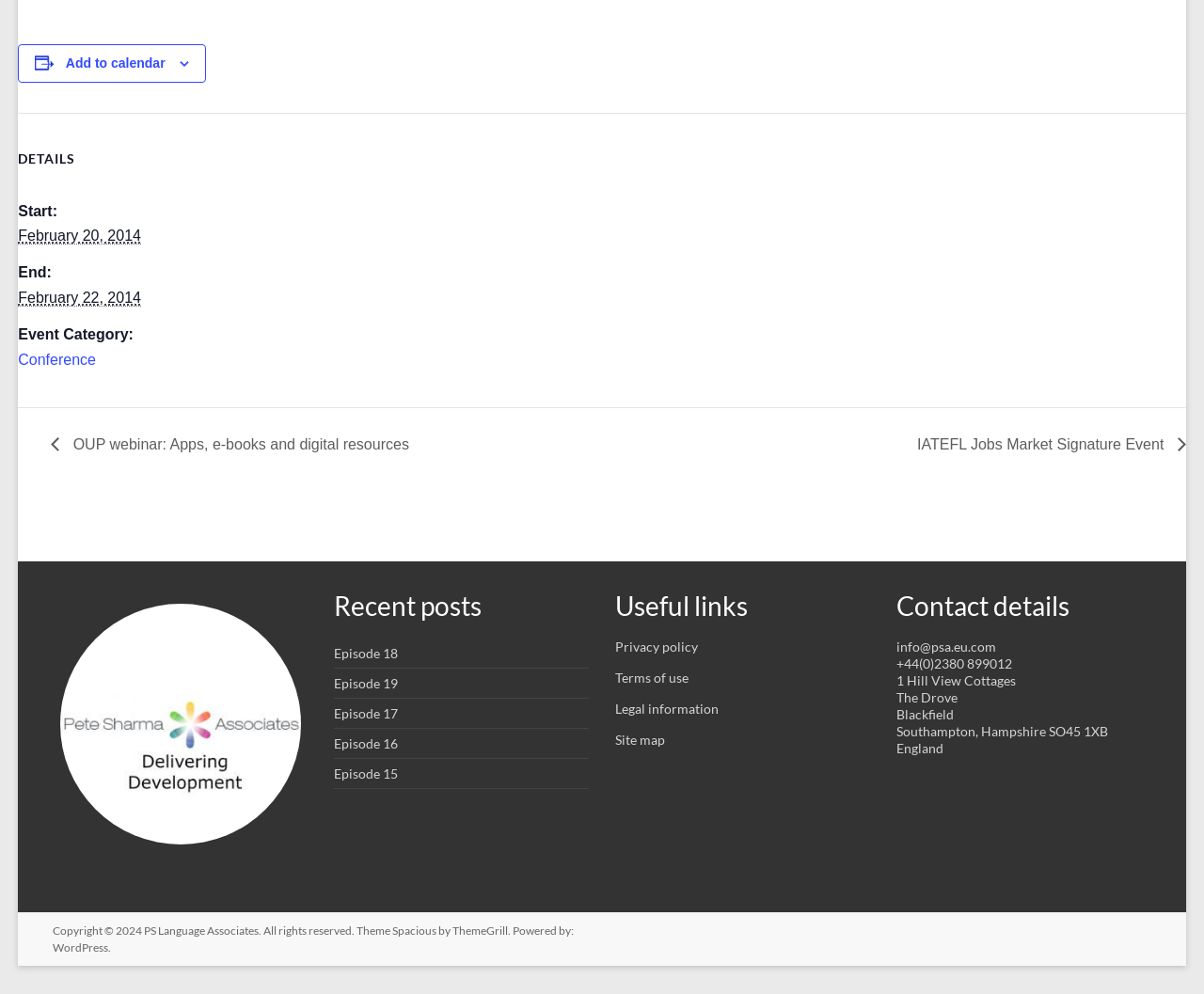What is the copyright year?
Please provide a single word or phrase as your answer based on the image.

2024